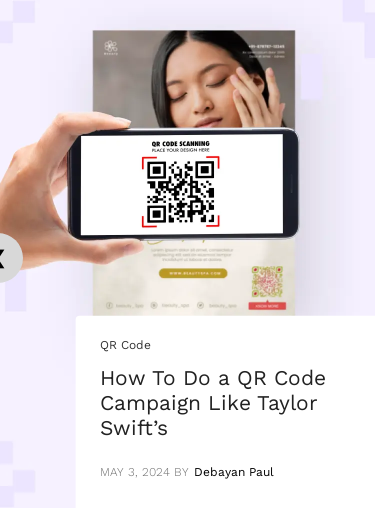Describe the image thoroughly.

This image showcases a person holding a smartphone displaying a QR code, which is shown prominently on the screen. Behind the smartphone, there is a visually appealing promotional material featuring a model and educational content related to QR codes. The focus of the image is on the QR code itself, which invites interaction, highlighting the trend of QR code usage in modern marketing strategies.

The accompanying text reads "How To Do a QR Code Campaign Like Taylor Swift’s," suggesting insights or strategies for implementing effective QR code campaigns inspired by the well-known artist's marketing techniques. This text is attributed to Debayan Paul and is dated May 3, 2024, indicating a recent publication that seeks to educate readers about leveraging QR codes in their marketing efforts. The overall composition of the image emphasizes the intersection of digital technology and marketing, encouraging viewers to explore QR code functionalities.